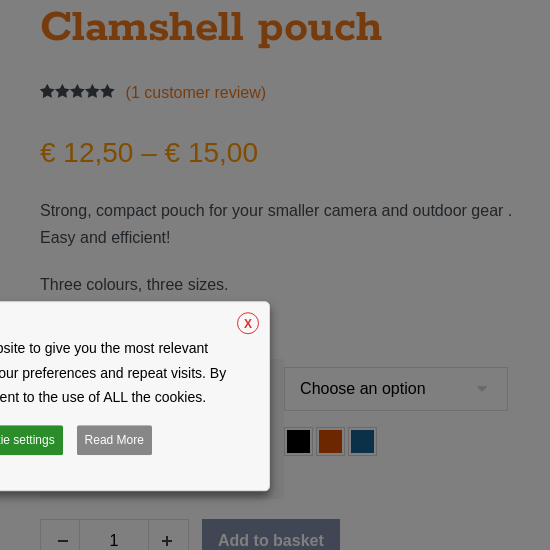With reference to the screenshot, provide a detailed response to the question below:
How many reviews does the Clamshell Pouch have?

According to the customer rating section, the Clamshell Pouch has a rating of 5.00 out of 5 based on one review, indicating that it has only one review.